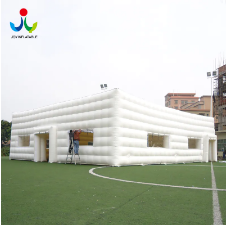What is the person in the image doing?
Provide a detailed answer to the question, using the image to inform your response.

The person in the image is adjusting or setting up the tent, as mentioned in the caption. This suggests that the person is in the process of preparing the tent for use, possibly for an outdoor event or gathering.